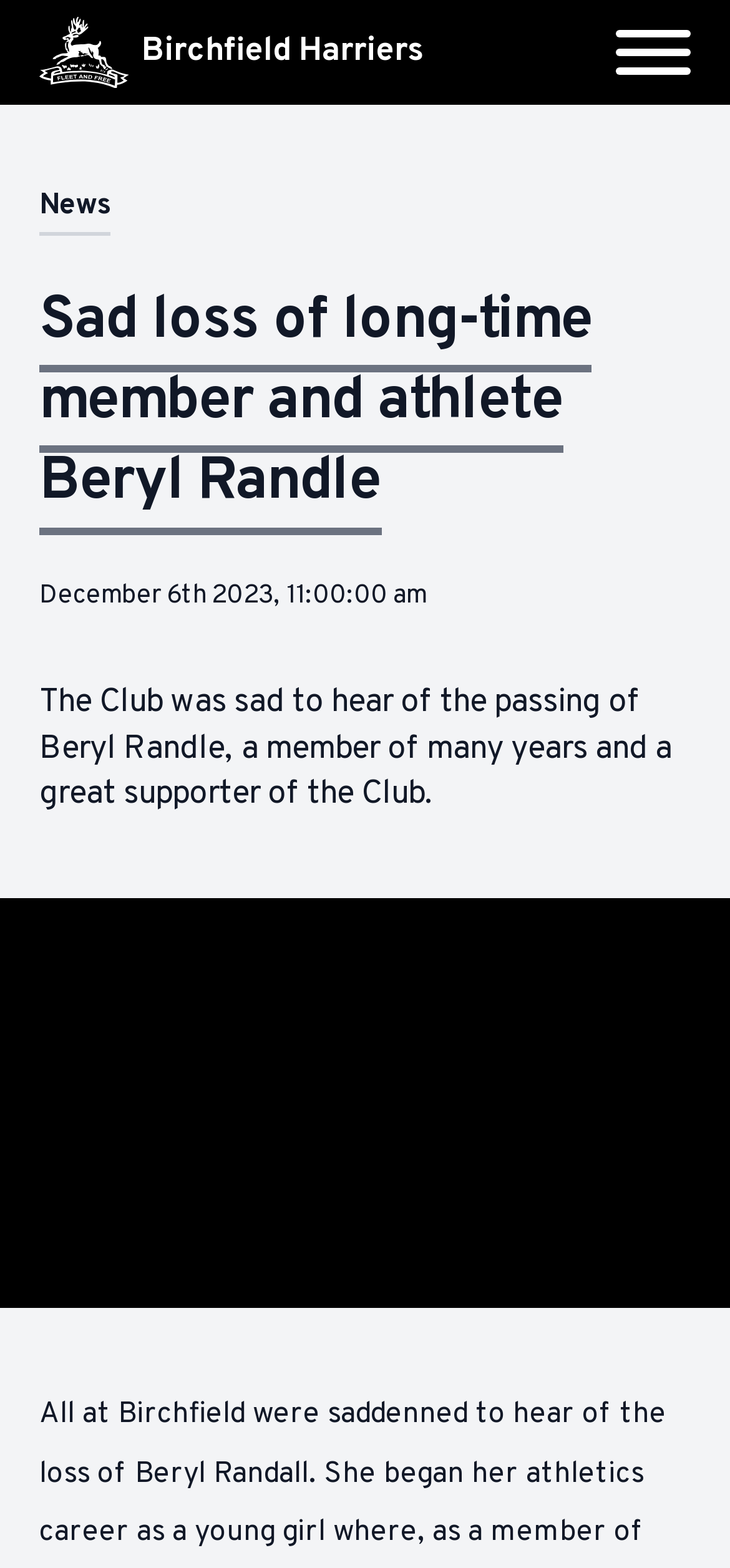Carefully observe the image and respond to the question with a detailed answer:
What is the name of the club mentioned in the webpage?

I found the name of the club by looking at the link 'Birchfield Harriers' which is located at the top of the webpage, and also mentioned in the static text 'All at Birchfield were saddened to hear of the loss of Beryl Randall.'.